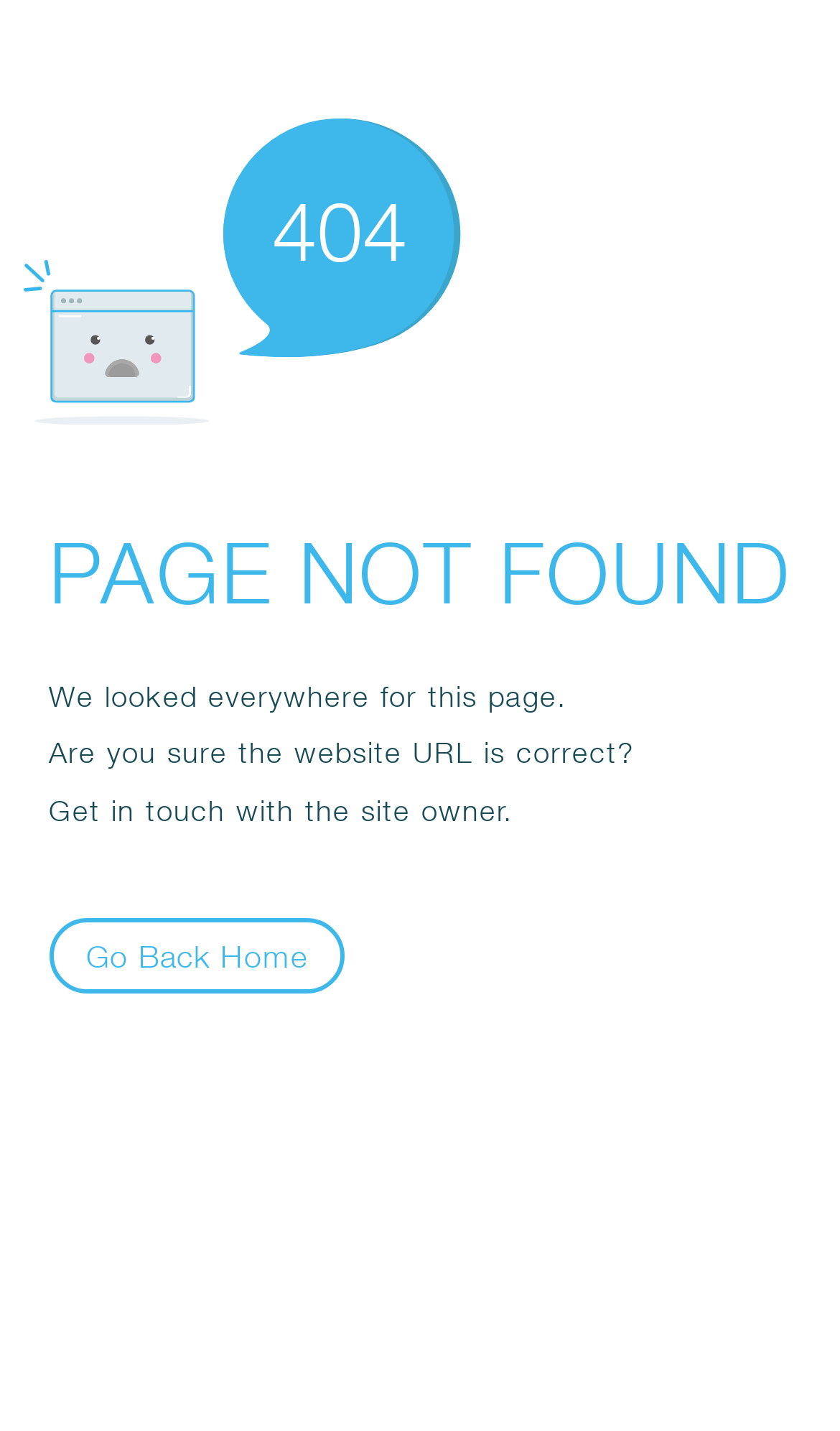Give a comprehensive overview of the webpage, including key elements.

The webpage displays an error message, prominently featuring the text "404" in a large font size, positioned near the top center of the page. Below this, the text "PAGE NOT FOUND" is displayed in a slightly smaller font size, spanning almost the entire width of the page. 

Following this, there are three paragraphs of text. The first paragraph reads "We looked everywhere for this page." The second paragraph asks "Are you sure the website URL is correct?" The third paragraph suggests "Get in touch with the site owner." These paragraphs are stacked vertically, aligned to the left side of the page.

At the bottom left of the page, there is a button labeled "Go Back Home". An SVG icon is positioned at the top left corner of the page, but its contents are not specified.